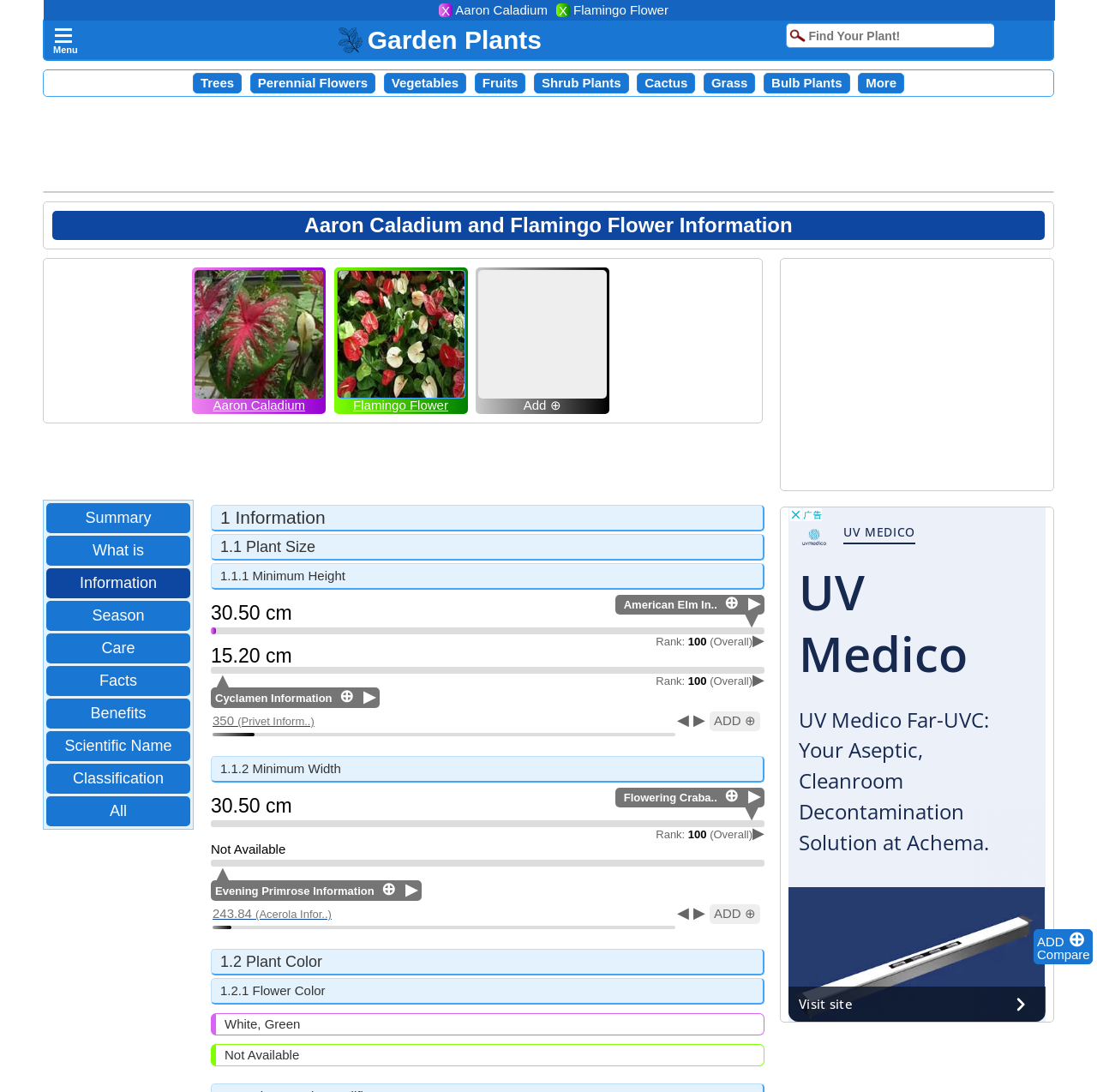Identify the bounding box coordinates for the UI element described as: "Garden Plants".

[0.308, 0.025, 0.494, 0.049]